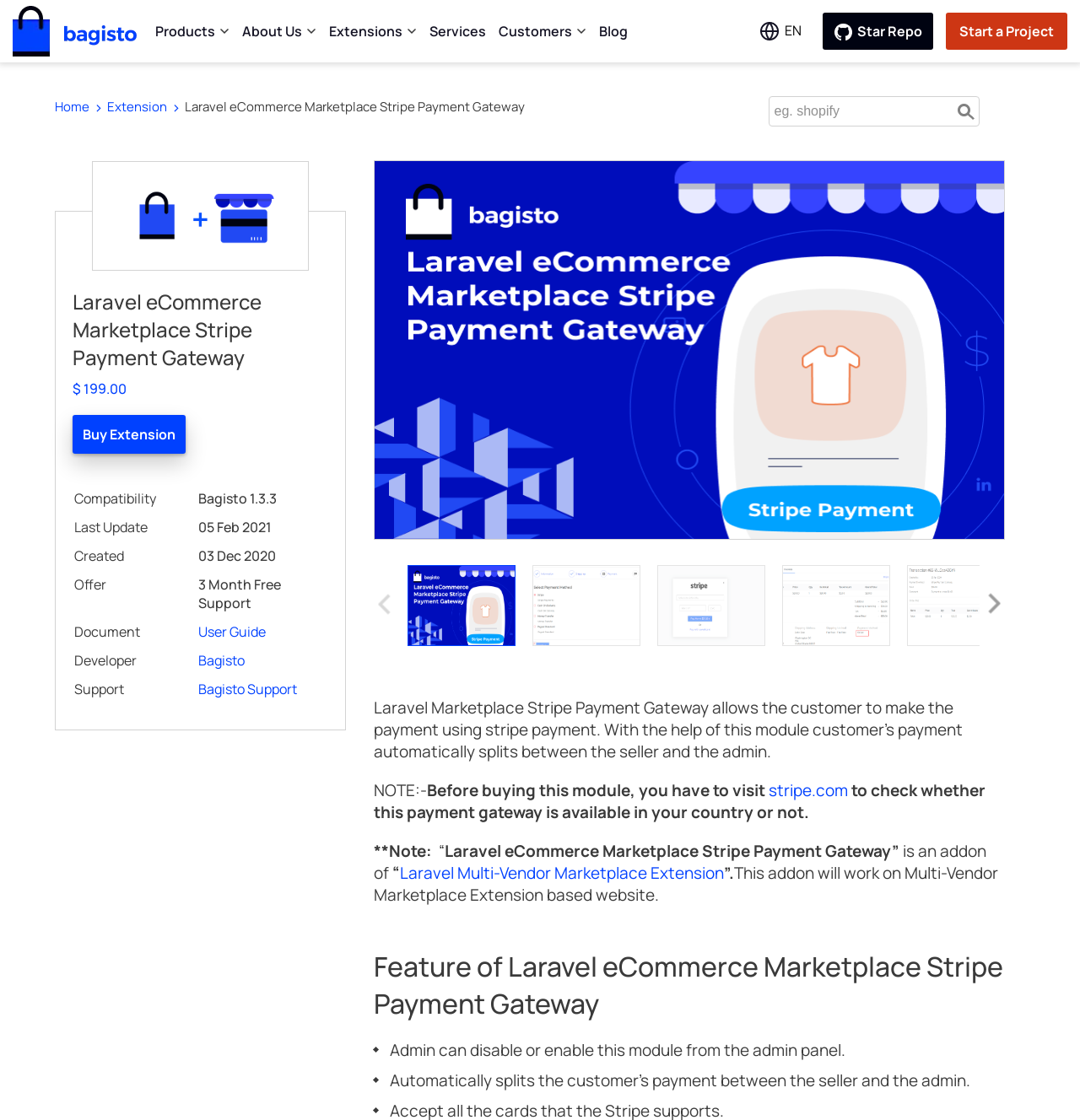Please mark the bounding box coordinates of the area that should be clicked to carry out the instruction: "Check the 'Laravel eCommerce Marketplace Stripe Payment Gateway' details".

[0.104, 0.159, 0.267, 0.227]